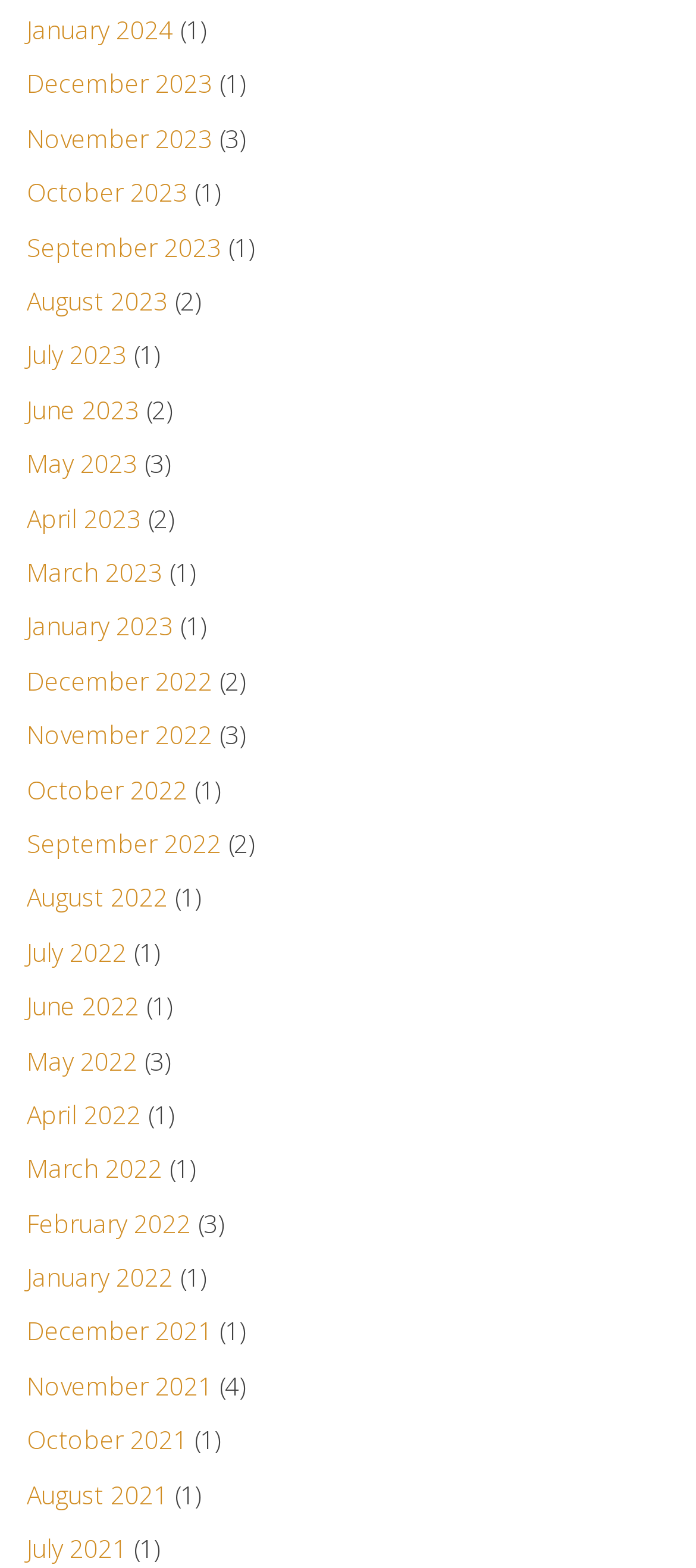Highlight the bounding box coordinates of the element that should be clicked to carry out the following instruction: "View January 2024". The coordinates must be given as four float numbers ranging from 0 to 1, i.e., [left, top, right, bottom].

[0.038, 0.008, 0.249, 0.03]